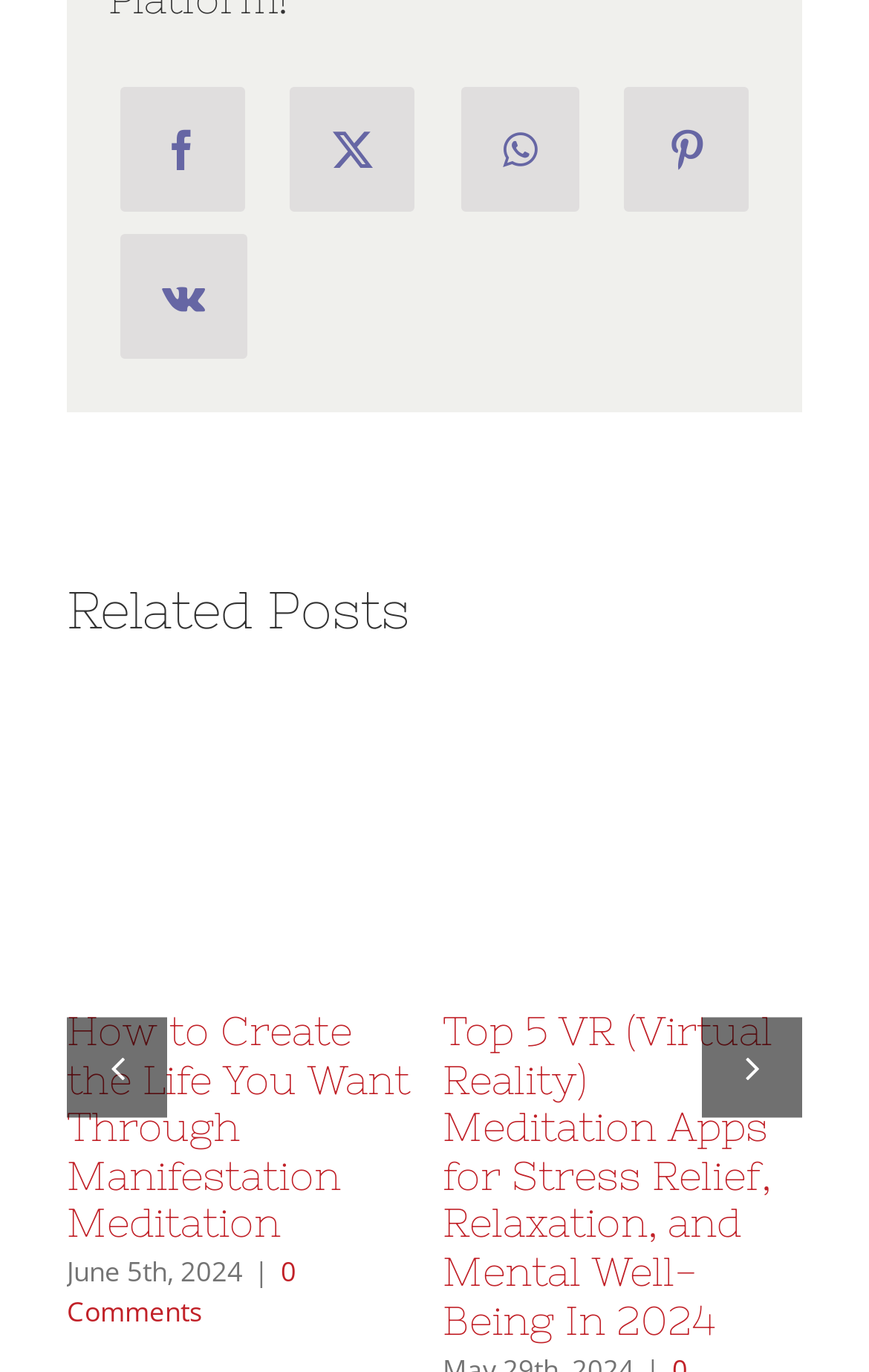What is the function of the 'Previous slide' button?
From the details in the image, answer the question comprehensively.

I analyzed the button 'Previous slide' and its position on the webpage, and concluded that its function is to navigate to the previous slide, likely in a slideshow or carousel.